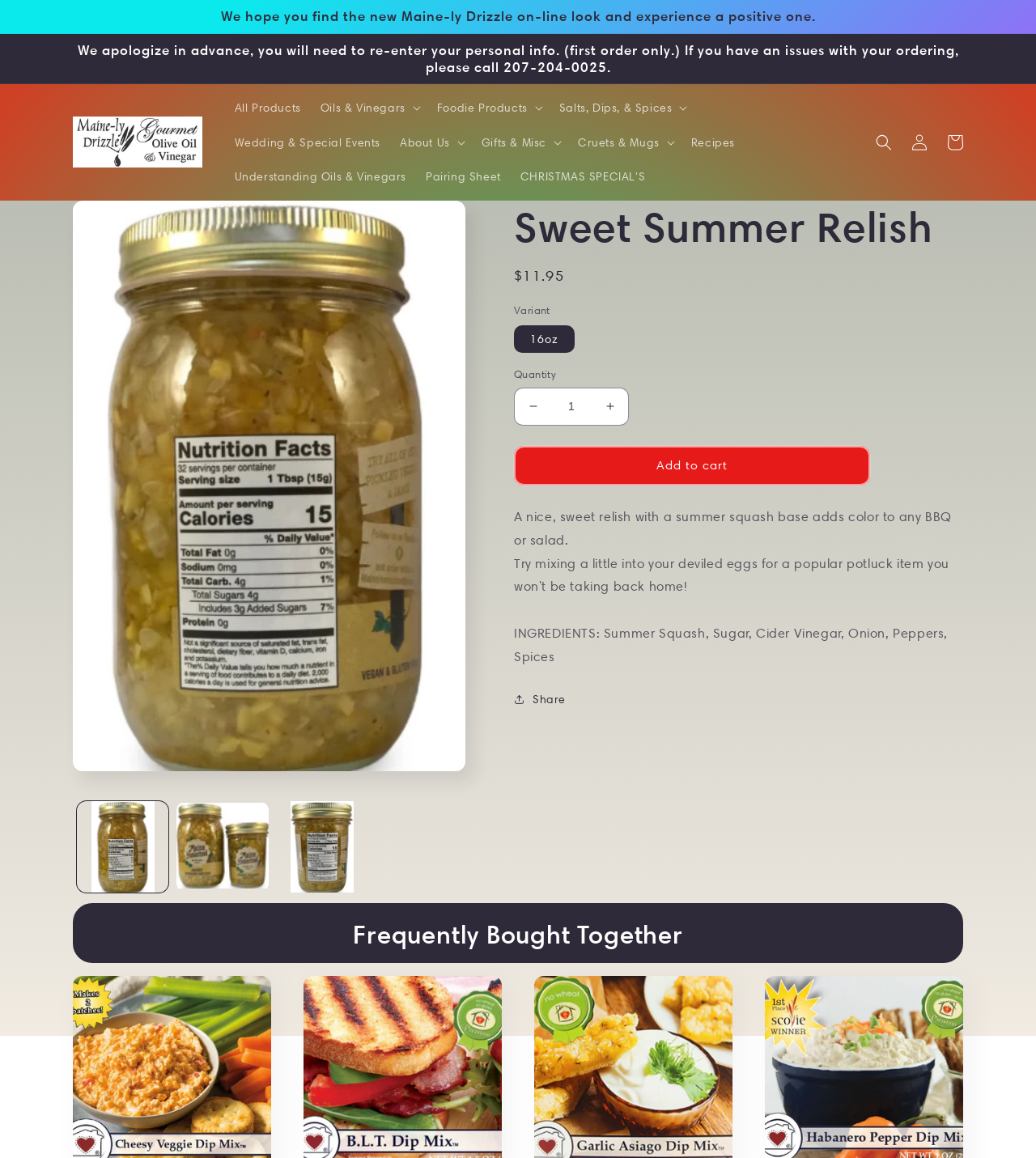Find the bounding box coordinates of the element's region that should be clicked in order to follow the given instruction: "Click the 'Oils & Vinegars' button". The coordinates should consist of four float numbers between 0 and 1, i.e., [left, top, right, bottom].

[0.3, 0.079, 0.412, 0.108]